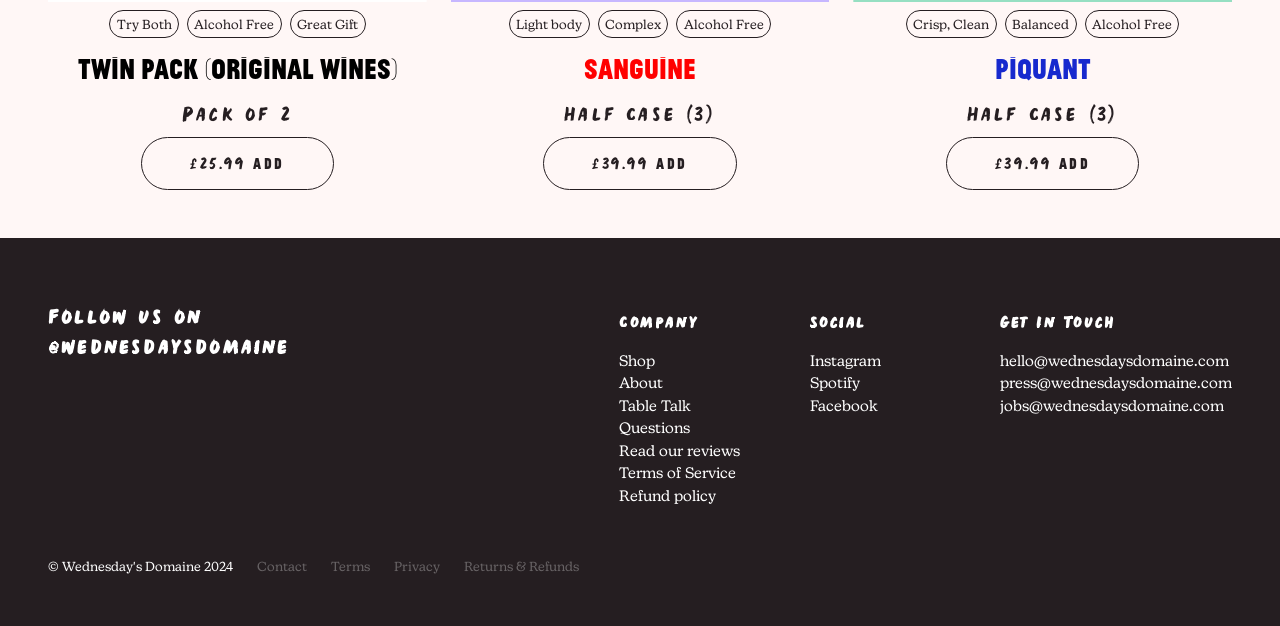Locate the bounding box coordinates of the clickable element to fulfill the following instruction: "View company information". Provide the coordinates as four float numbers between 0 and 1 in the format [left, top, right, bottom].

[0.484, 0.495, 0.614, 0.533]